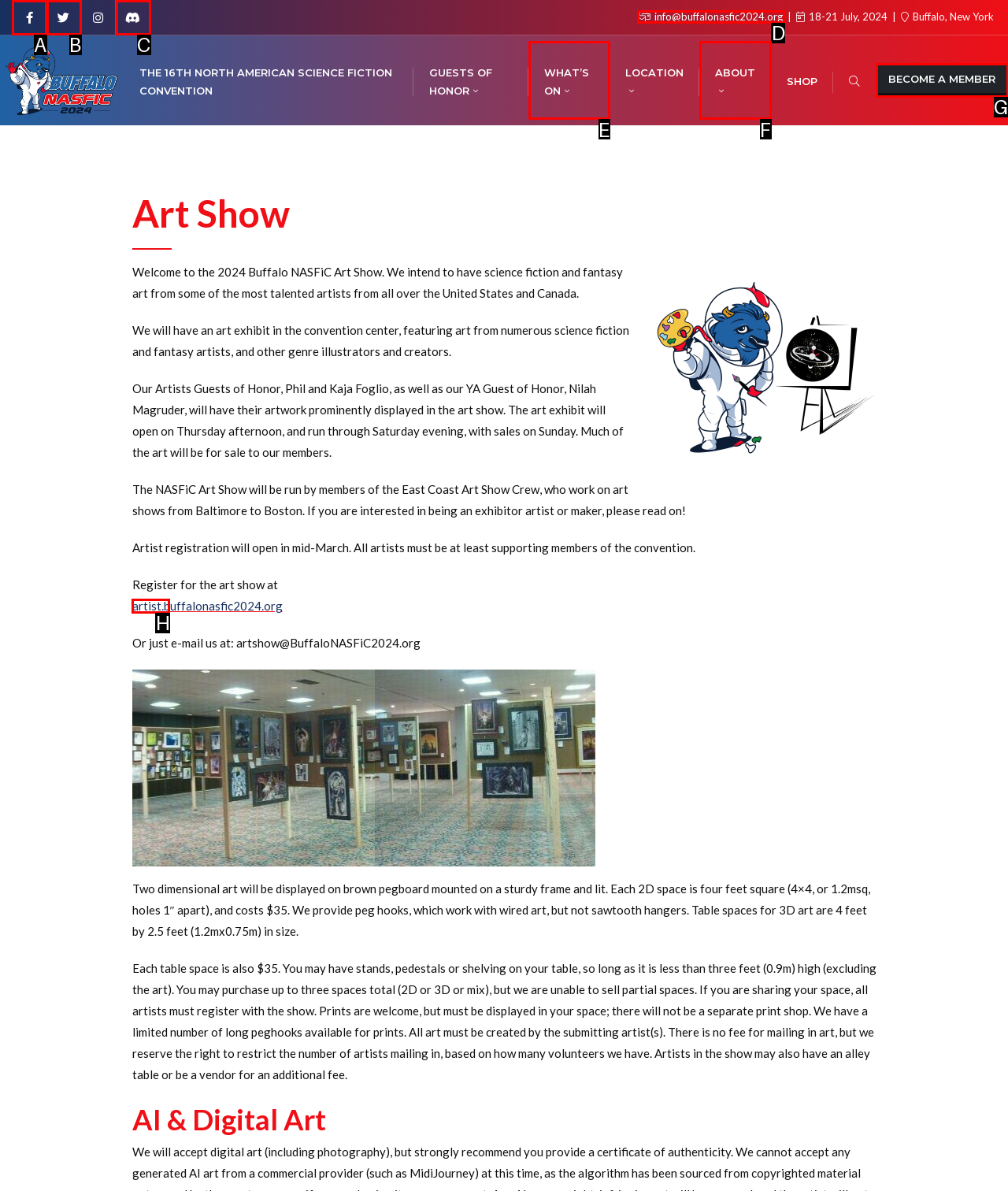Identify which HTML element matches the description: What’s On
Provide your answer in the form of the letter of the correct option from the listed choices.

E